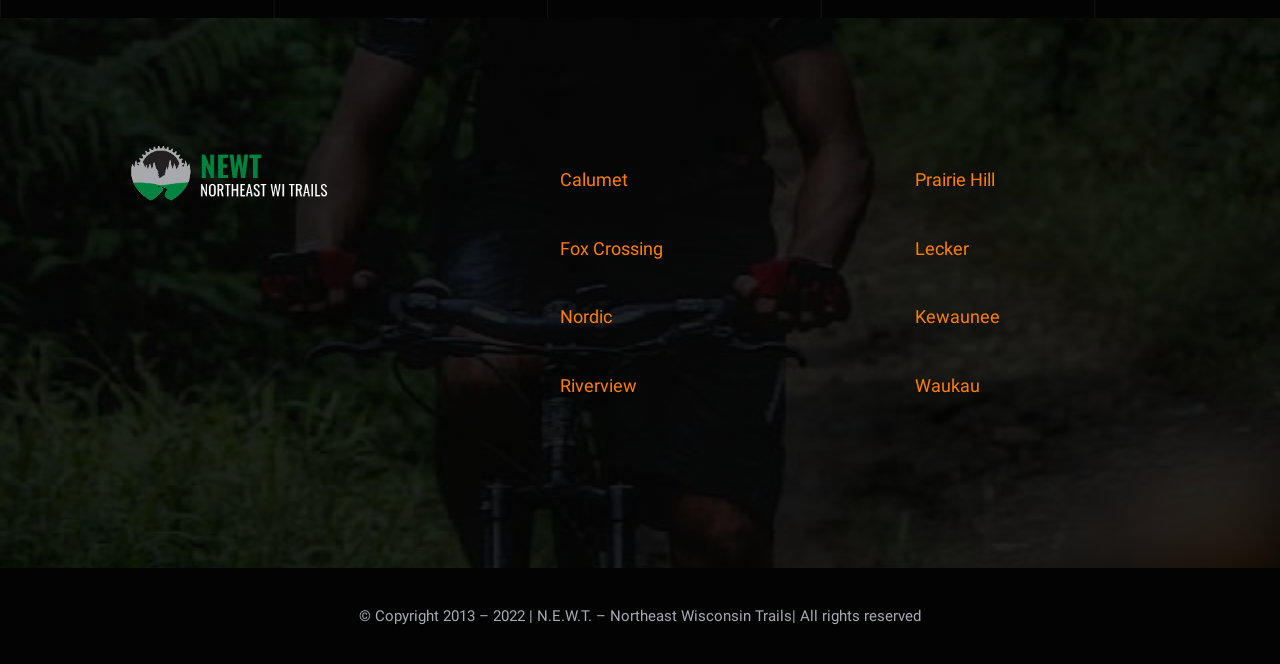Determine the coordinates of the bounding box for the clickable area needed to execute this instruction: "view Riverview".

[0.437, 0.564, 0.497, 0.596]